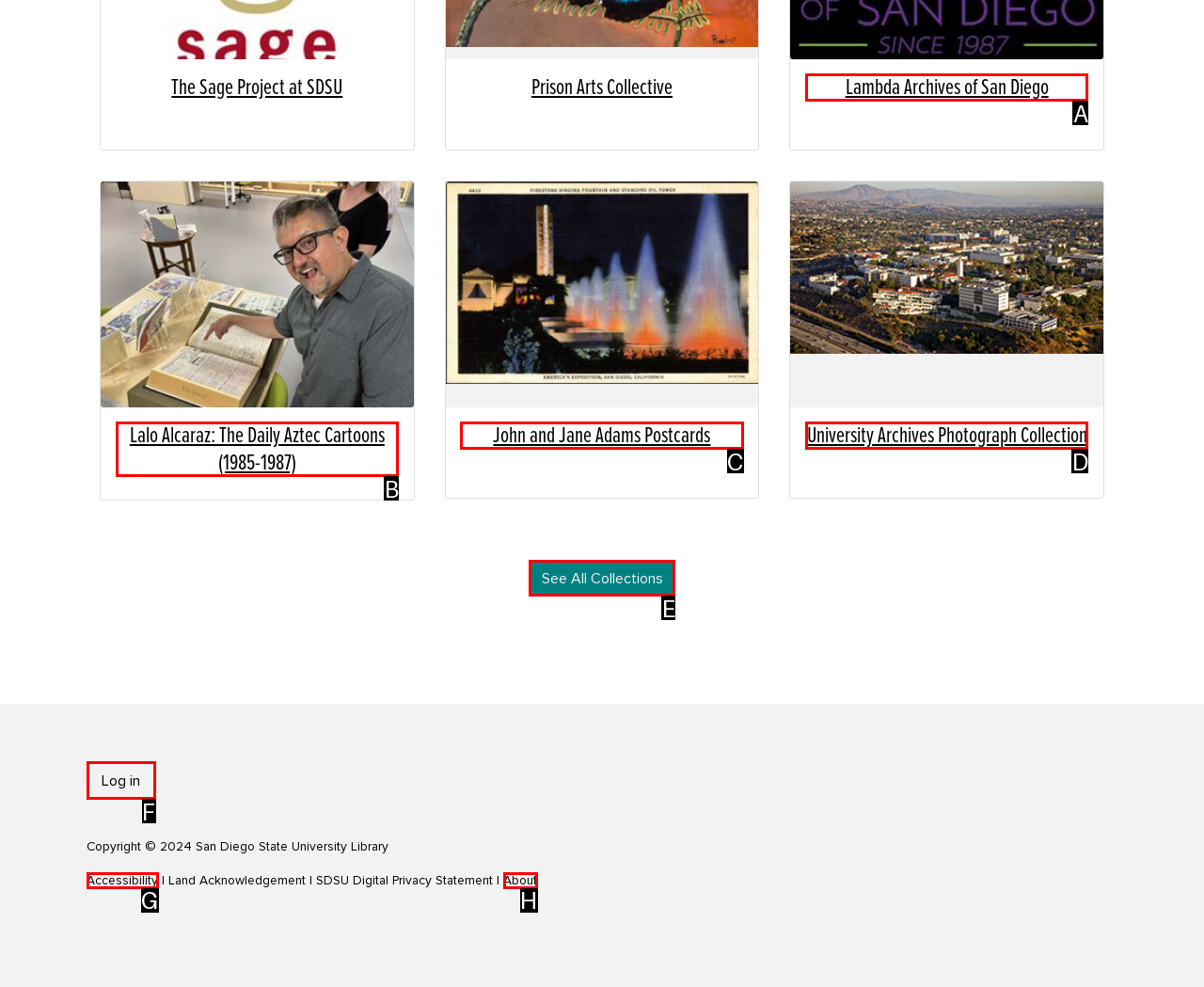From the given options, find the HTML element that fits the description: Log in. Reply with the letter of the chosen element.

F